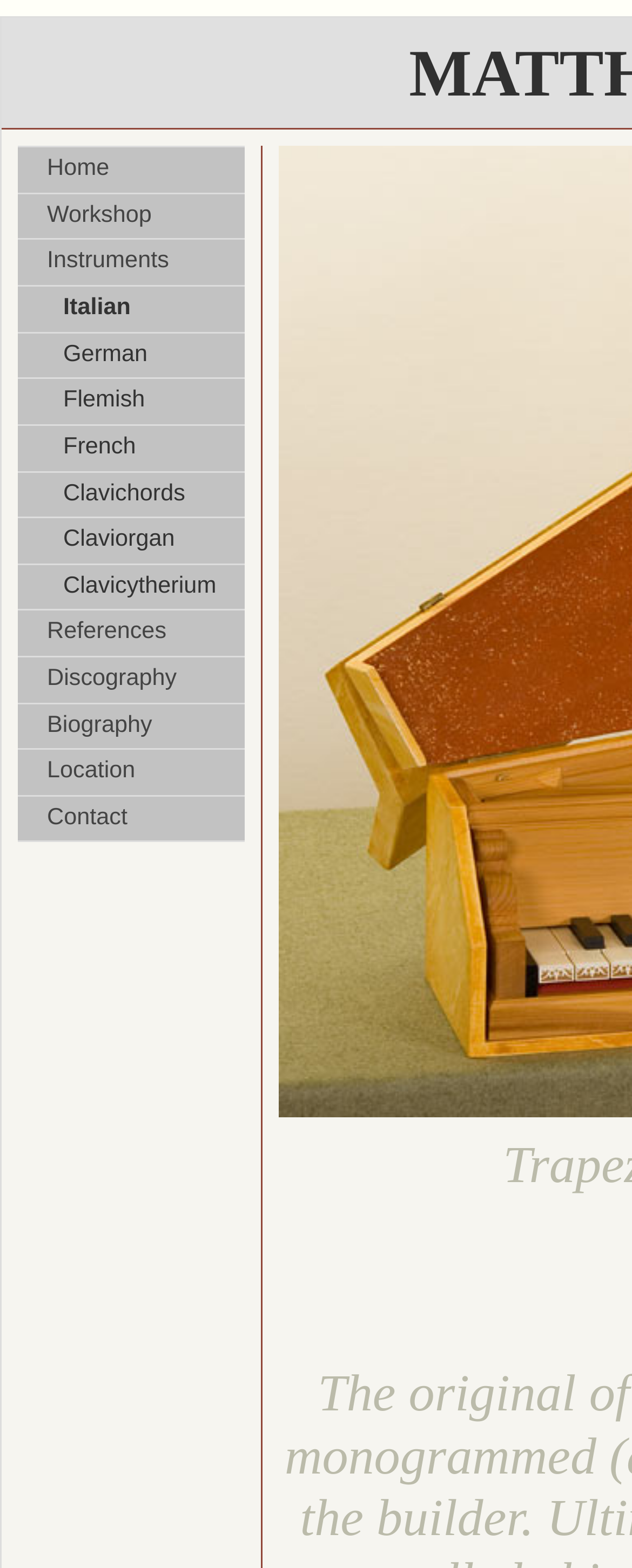What is the category of 'Claviorgan' on the webpage?
Answer the question in a detailed and comprehensive manner.

I found that 'Claviorgan' is listed among other instrument-related links, such as 'Italian', 'German', and 'Clavichords', which suggests that it belongs to the category of instruments on the webpage.